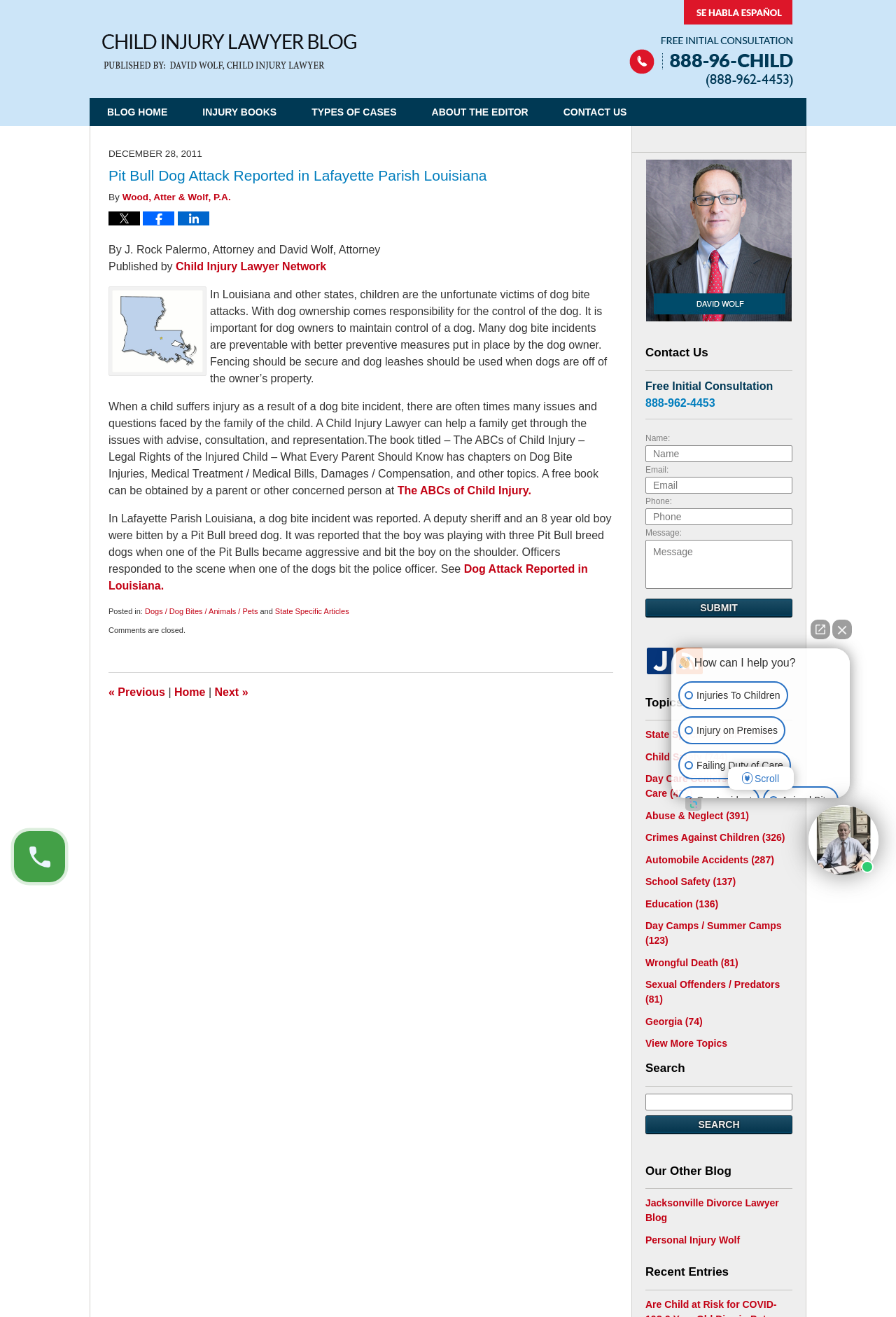Pinpoint the bounding box coordinates of the clickable area needed to execute the instruction: "View 'State Specific Articles'". The coordinates should be specified as four float numbers between 0 and 1, i.e., [left, top, right, bottom].

[0.72, 0.553, 0.863, 0.562]